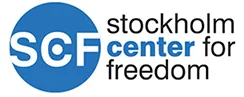Based on the image, provide a detailed and complete answer to the question: 
What is the font style of the full name?

The full name, 'Stockholm Center for Freedom', is presented in a modern font that emphasizes a professional and approachable image.